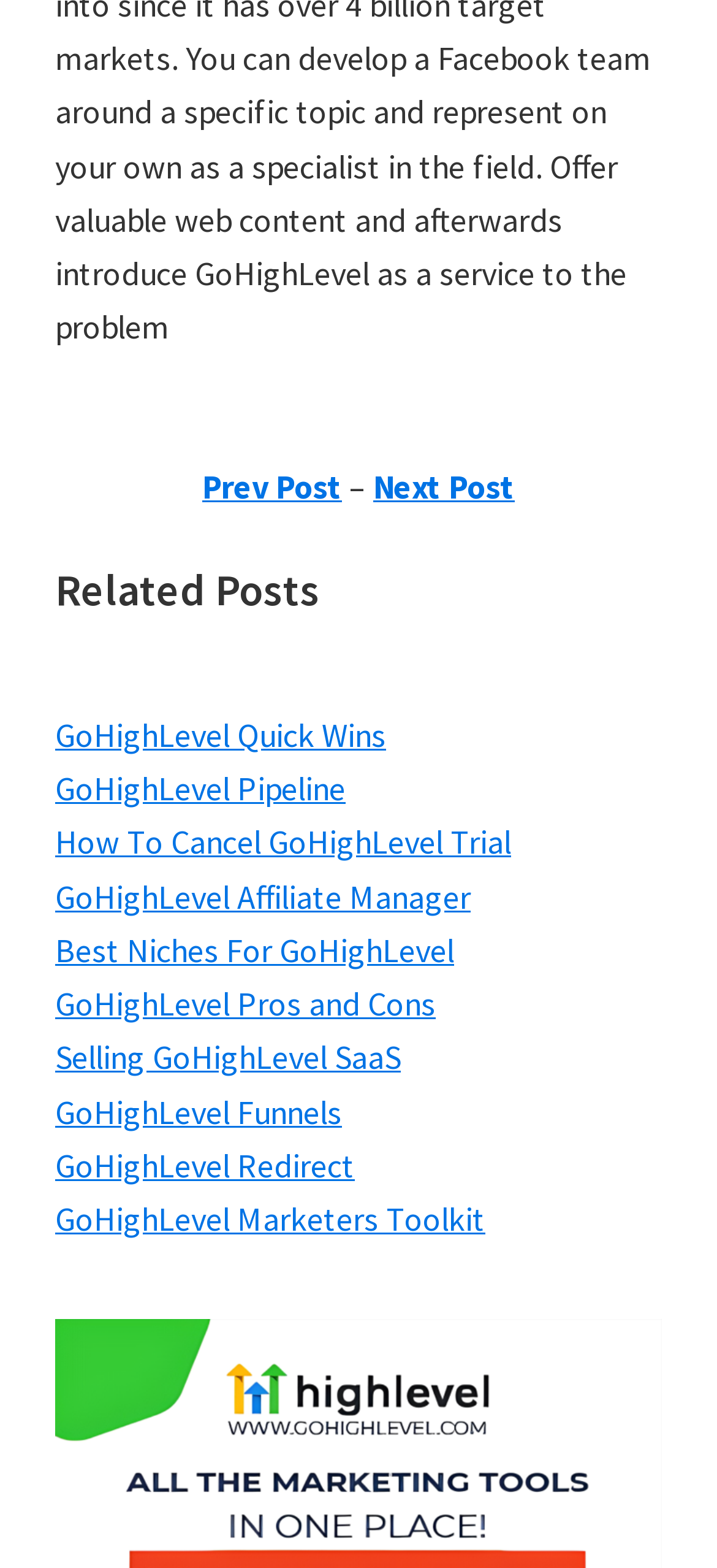What is the purpose of the 'Prev Post' and 'Next Post' links?
Please respond to the question with a detailed and informative answer.

The 'Prev Post' and 'Next Post' links are likely used for navigation between posts, allowing the user to move to the previous or next post in a series.